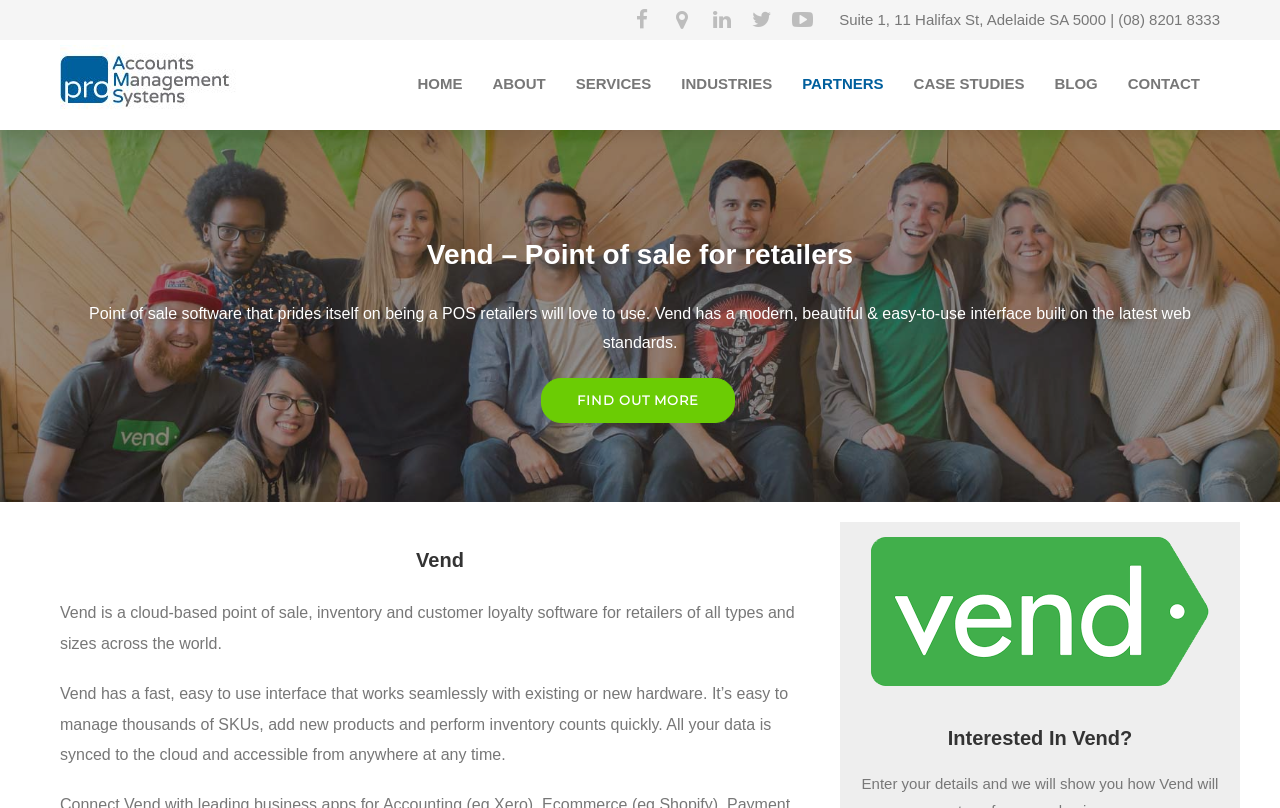Please provide a detailed answer to the question below based on the screenshot: 
What is the benefit of using Vend's interface?

I found this information by reading the second heading element on the webpage, which describes the interface of Vend's point of sale software.